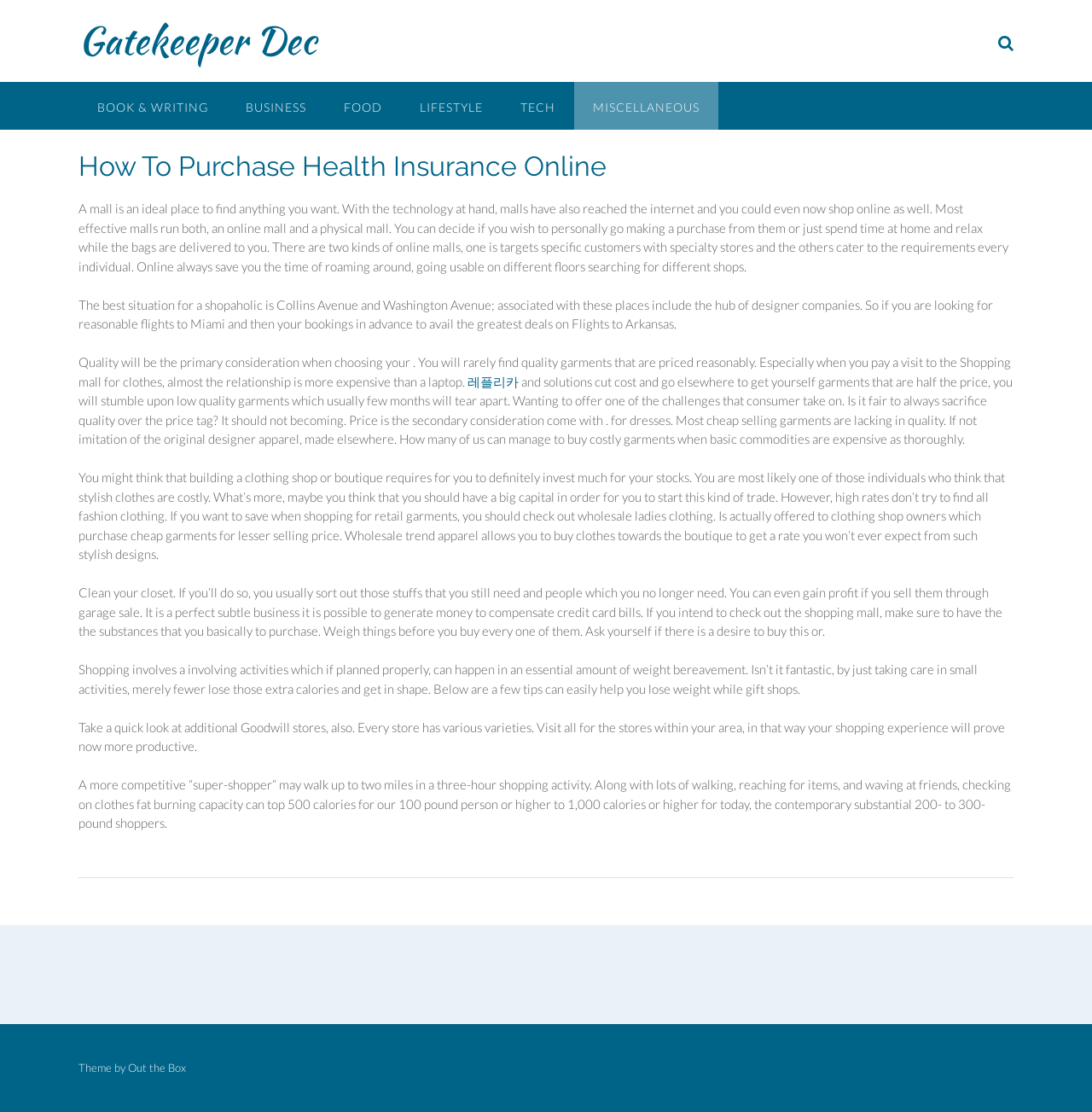Give a detailed overview of the webpage's appearance and contents.

This webpage is about purchasing health insurance online, with a focus on Gatekeeper Dec. At the top, there is a link to Gatekeeper Dec, followed by a series of links to different categories, including BOOK & WRITING, BUSINESS, FOOD, LIFESTYLE, TECH, and MISCELLANEOUS. 

Below these links, there is a heading that reads "How To Purchase Health Insurance Online". Underneath this heading, there is a long article that discusses various topics related to shopping, including online malls, the benefits of shopping online, and the importance of quality when choosing clothing. The article also touches on the idea of sacrificing quality for a lower price tag and how to save money when shopping for retail garments.

The article is divided into several paragraphs, each discussing a different aspect of shopping. There are also a few links scattered throughout the article, including one to 레플리카. 

At the bottom of the page, there is a section with a static text that reads "Theme by" followed by a link to "Out the Box".